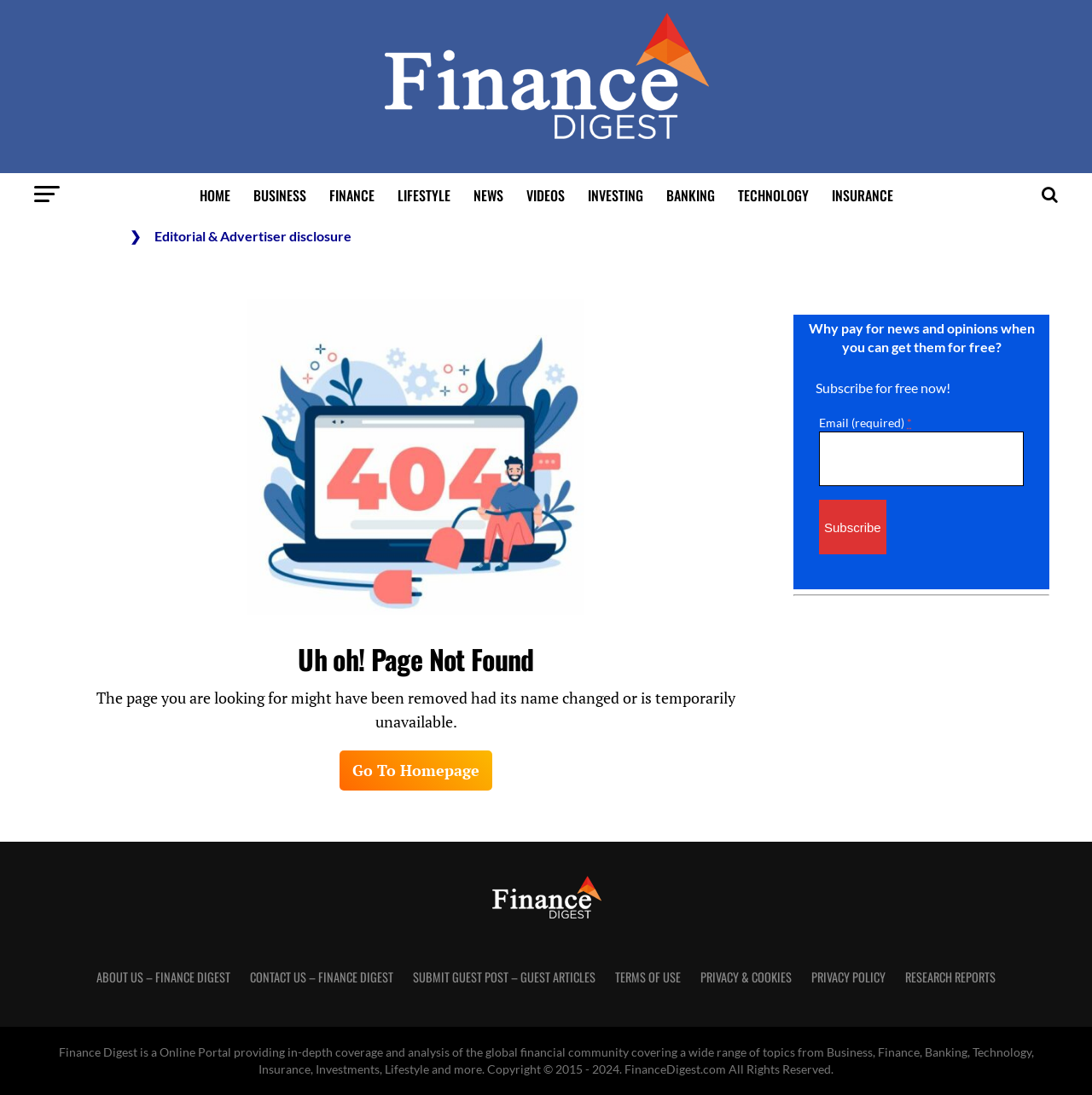Identify the bounding box coordinates of the clickable section necessary to follow the following instruction: "Click CONTACT US – FINANCE DIGEST". The coordinates should be presented as four float numbers from 0 to 1, i.e., [left, top, right, bottom].

[0.229, 0.884, 0.36, 0.9]